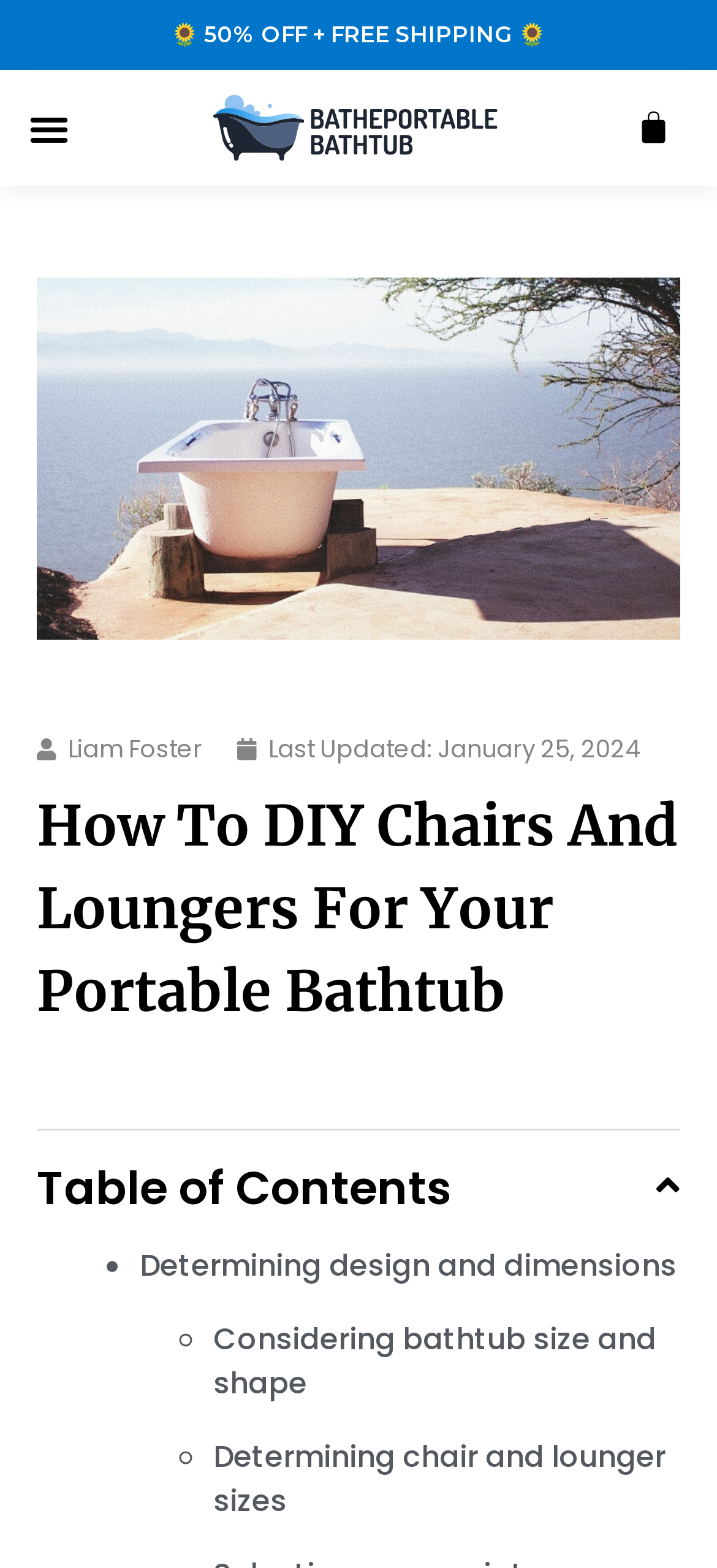Explain in detail what is displayed on the webpage.

This webpage is about transforming a portable bathtub into a luxury spa with DIY chairs and loungers. At the top, there is a promotional banner with a 50% off and free shipping offer. To the left of the banner, there is a menu toggle button. On the top right, there is a cart icon with a link to the cart page.

Below the promotional banner, there is a large image of a bathtub, taking up most of the width of the page. Above the image, there are two links: one to the author, Liam Foster, and another to the last updated date, January 25, 2024.

The main heading, "How To DIY Chairs And Loungers For Your Portable Bathtub", is located below the image. Underneath the heading, there is a table of contents section, which contains a list of links to different parts of the guide. The list includes items such as "Determining design and dimensions", "Considering bathtub size and shape", and "Determining chair and lounger sizes". Each list item has a bullet point or marker next to it.